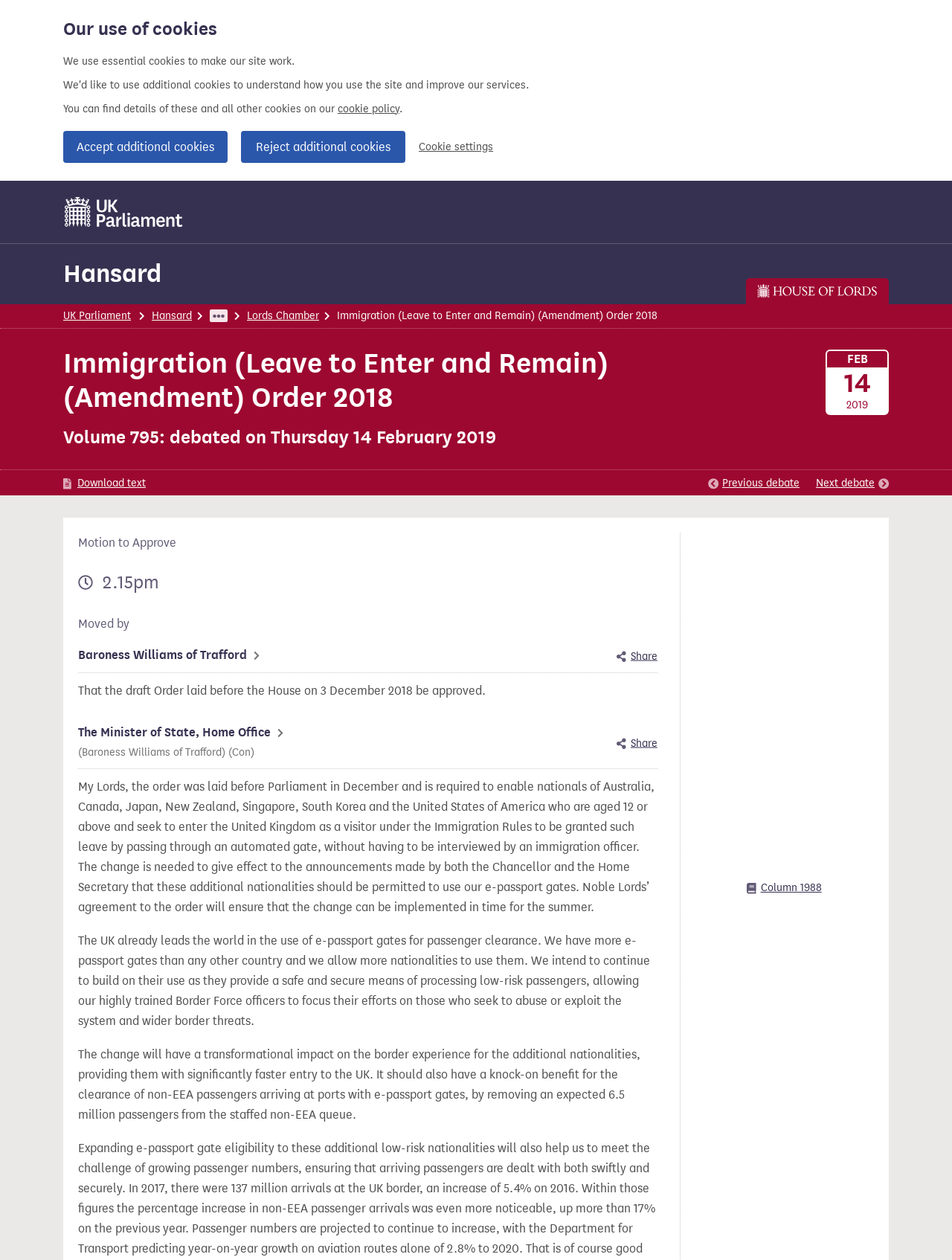Pinpoint the bounding box coordinates of the element that must be clicked to accomplish the following instruction: "View Lords Chamber". The coordinates should be in the format of four float numbers between 0 and 1, i.e., [left, top, right, bottom].

[0.259, 0.245, 0.335, 0.255]